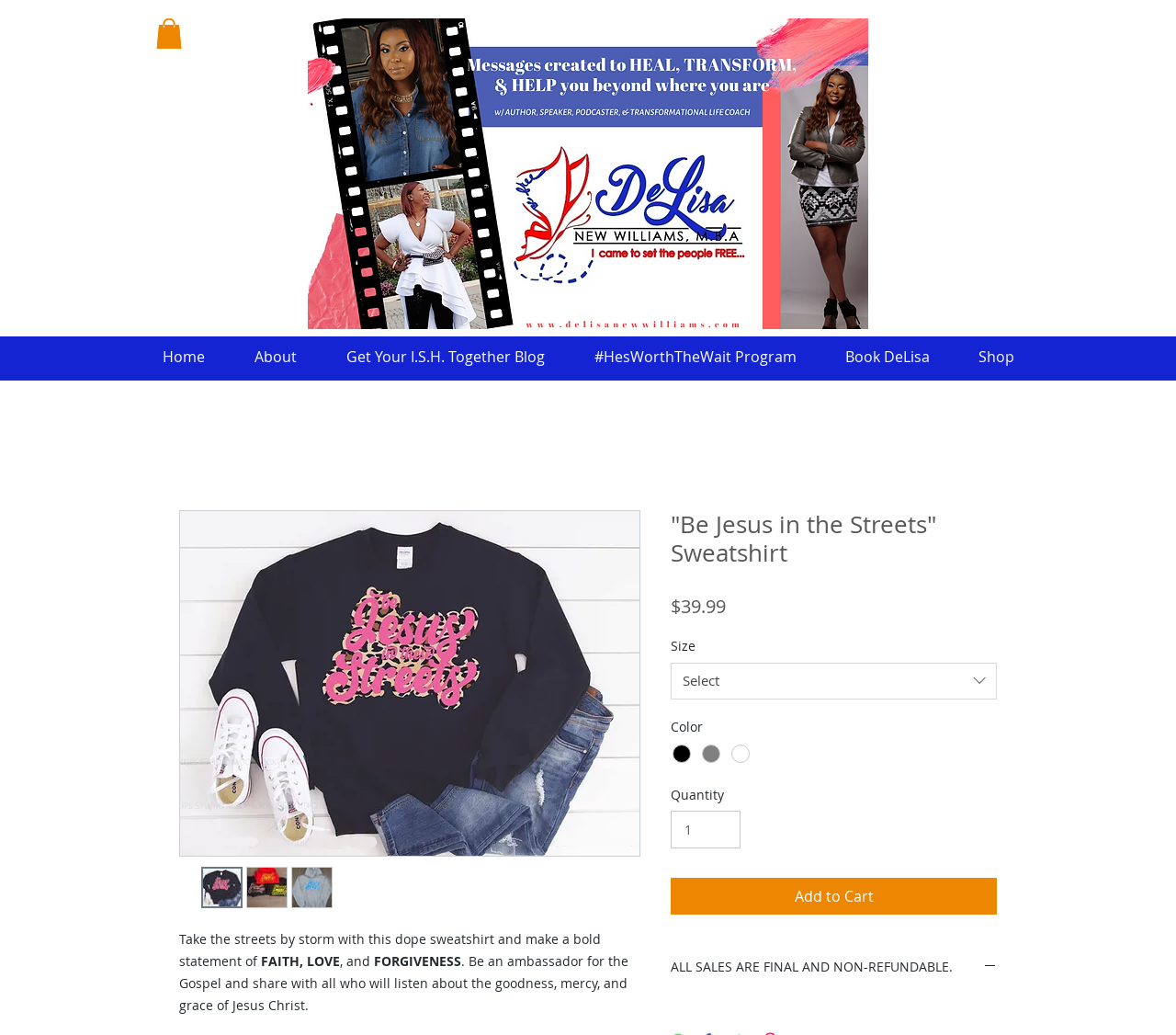Please indicate the bounding box coordinates for the clickable area to complete the following task: "Add the sweatshirt to cart". The coordinates should be specified as four float numbers between 0 and 1, i.e., [left, top, right, bottom].

[0.57, 0.848, 0.848, 0.884]